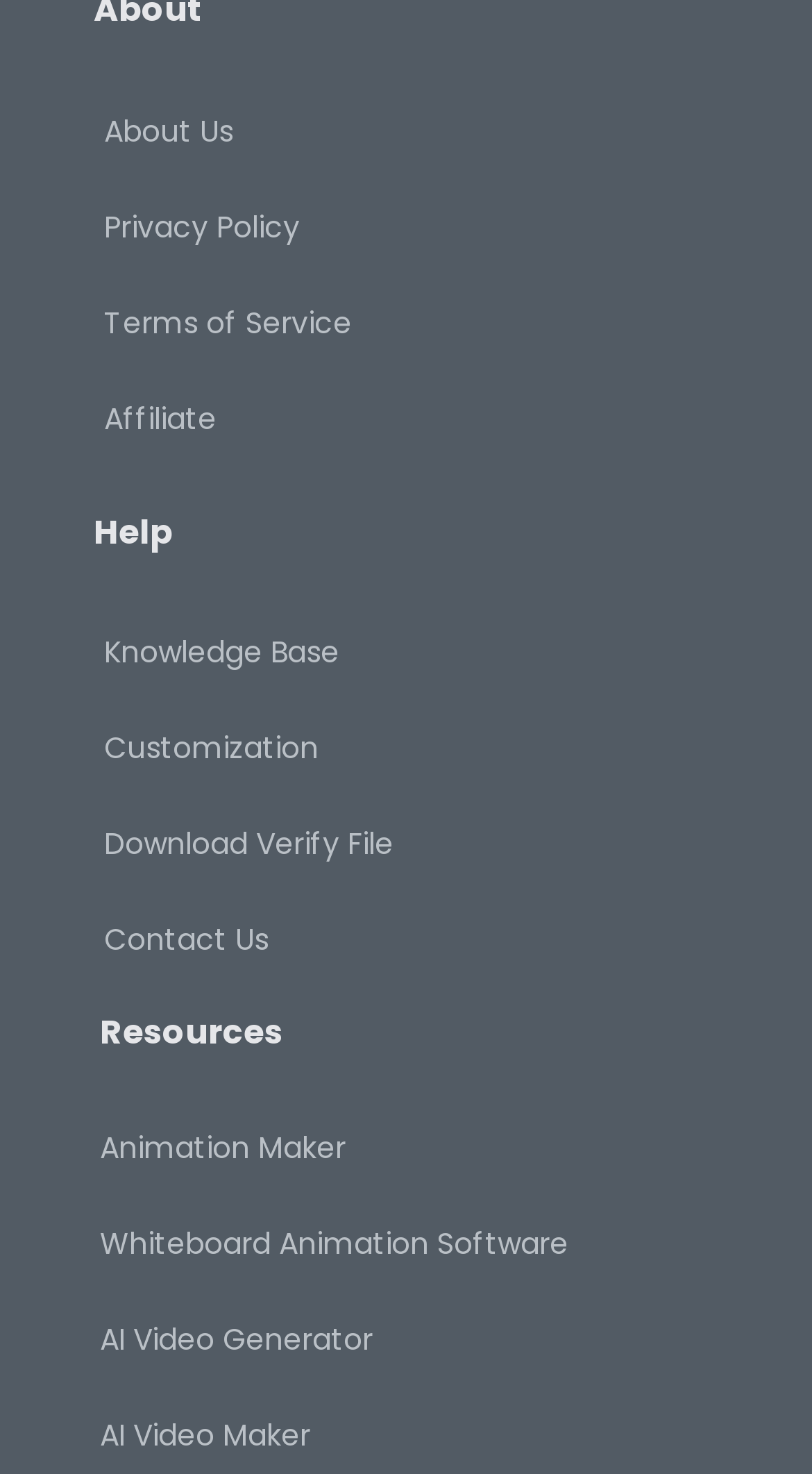Please provide a one-word or short phrase answer to the question:
How many static text elements are there?

2